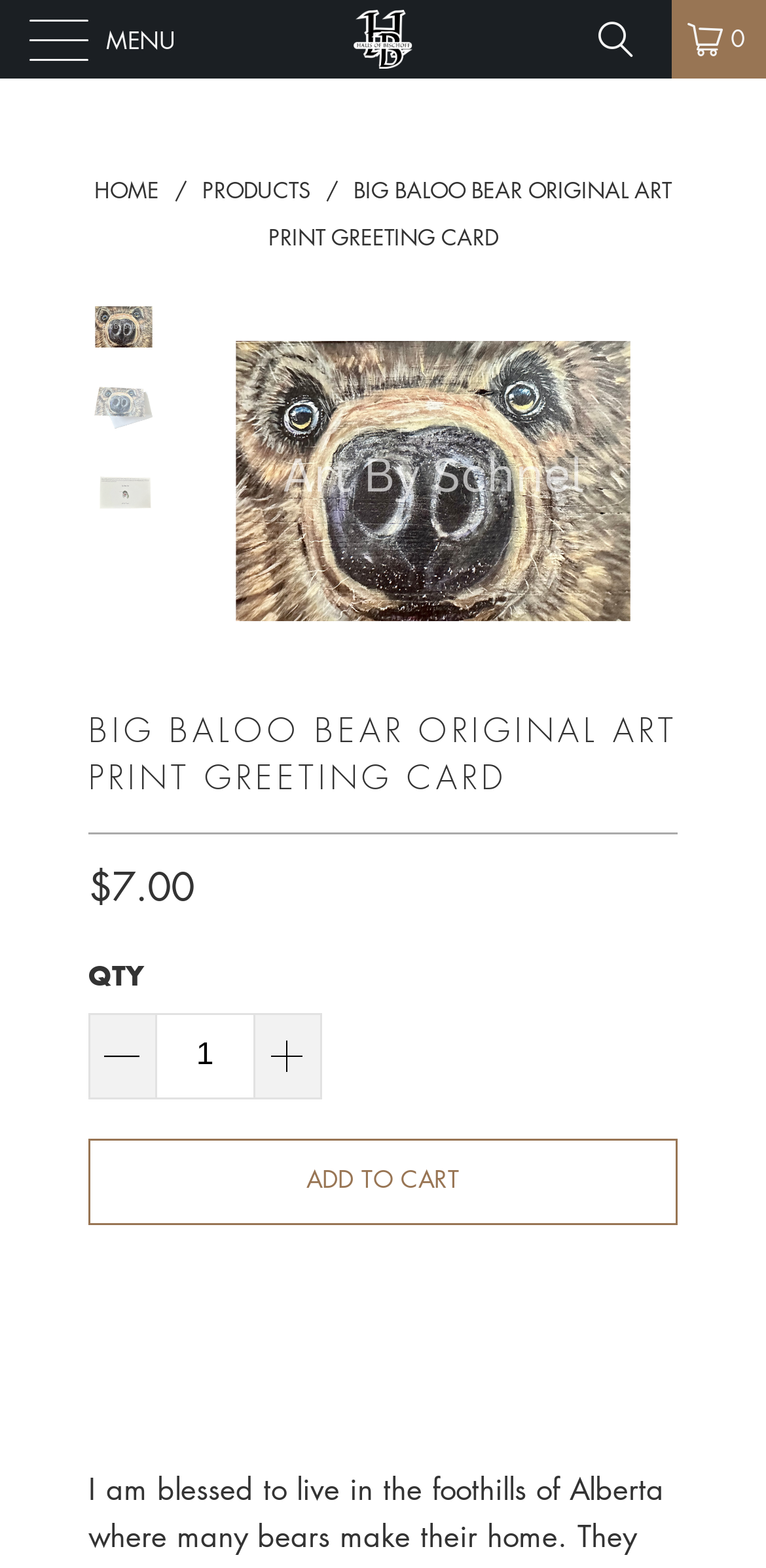Determine the bounding box coordinates of the element that should be clicked to execute the following command: "Add the product to cart".

[0.115, 0.726, 0.885, 0.781]